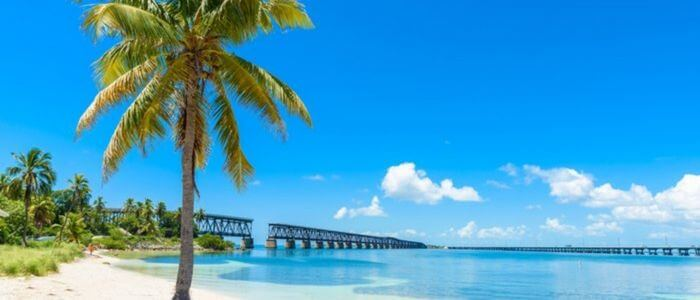Provide an in-depth description of the image.

The image showcases the stunning natural beauty of Bahia Honda State Park, a prime destination for paddleboarding in the Florida Keys. In the foreground, a tall palm tree sways gently, framed by the soft, white sands of the beach that lead to the tranquil, crystal-clear waters. 

In the background, the iconic old railroad bridge stretches across the water, blending historical significance with a picturesque landscape, enhancing the scenic views of the park. The vibrant blue sky is dotted with fluffy white clouds, creating a perfect backdrop for outdoor activities. This serene environment is ideal not only for paddleboarding but also for exploring the abundant wildlife and diverse habitats that the park offers, including mangrove forests and coral reefs. Visitors are drawn to the area's natural beauty and can enjoy a variety of aquatic adventures while soaking in the stunning surroundings.